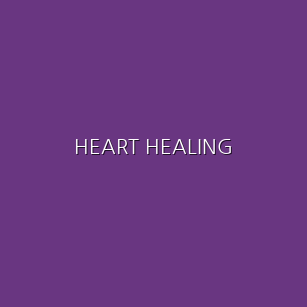Describe every detail you can see in the image.

This image features the vibrant and uplifting heading "HEART HEALING," set against a rich purple background. It is part of a section dedicated to the "Rhodonite Brazil," a beautiful rhodonite gem believed to possess emotional healing properties. The overall design conveys a sense of warmth and tranquility, inviting viewers to explore its potential benefits for the heart and emotional well-being. This captivating visual serves as an appealing introduction to a curated collection aimed at promoting healing and inner peace through the use of specially selected gemstones.